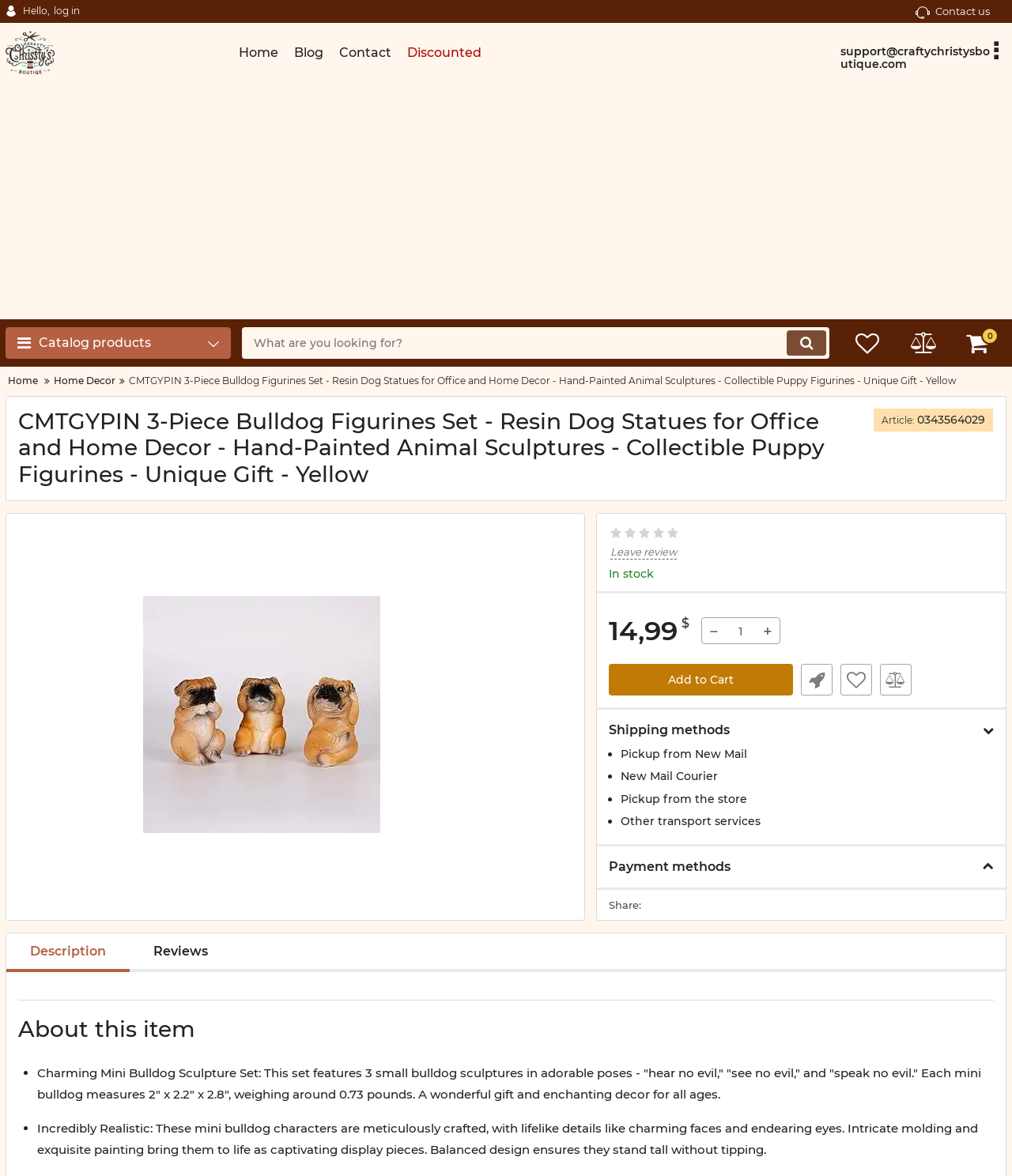What is the material of the product?
Please elaborate on the answer to the question with detailed information.

The material of the product can be found in the product description section, where it is mentioned that the product is a 'Resin Dog Statues for Office and Home Decor'.